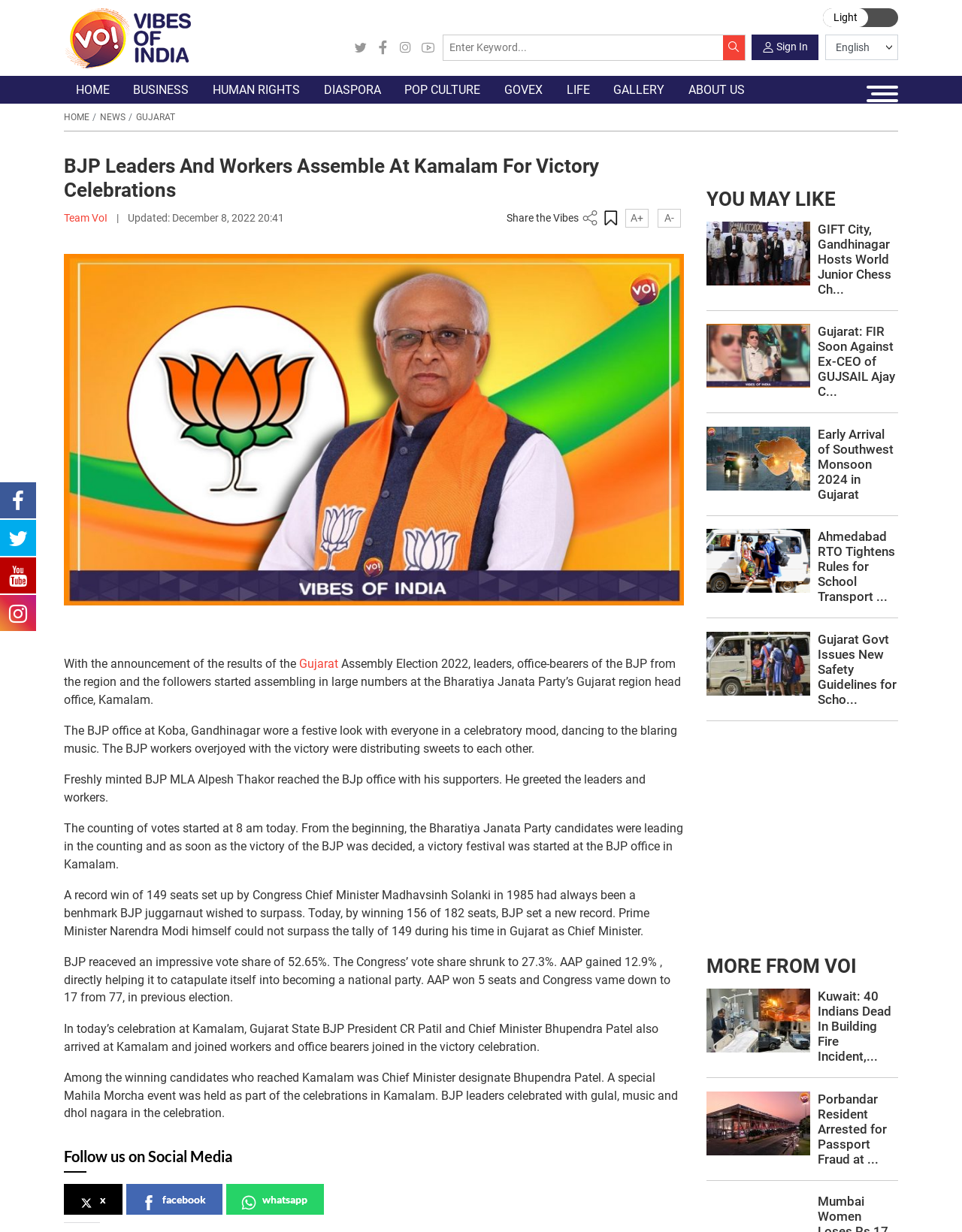Locate the bounding box coordinates of the UI element described by: "title="Vibes of India"". The bounding box coordinates should consist of four float numbers between 0 and 1, i.e., [left, top, right, bottom].

[0.066, 0.025, 0.198, 0.035]